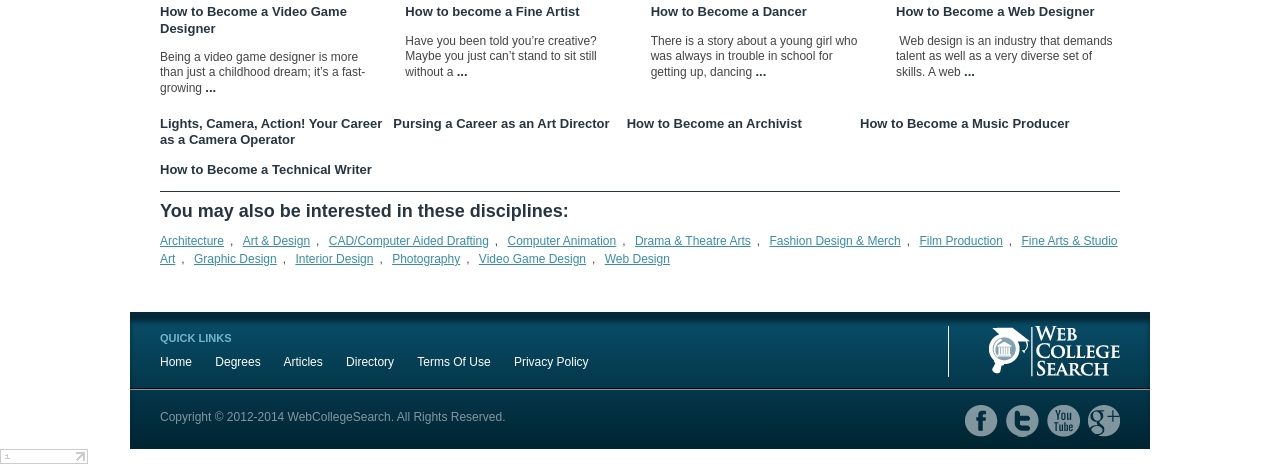Show me the bounding box coordinates of the clickable region to achieve the task as per the instruction: "Click on 'How to Become a Video Game Designer'".

[0.125, 0.009, 0.297, 0.079]